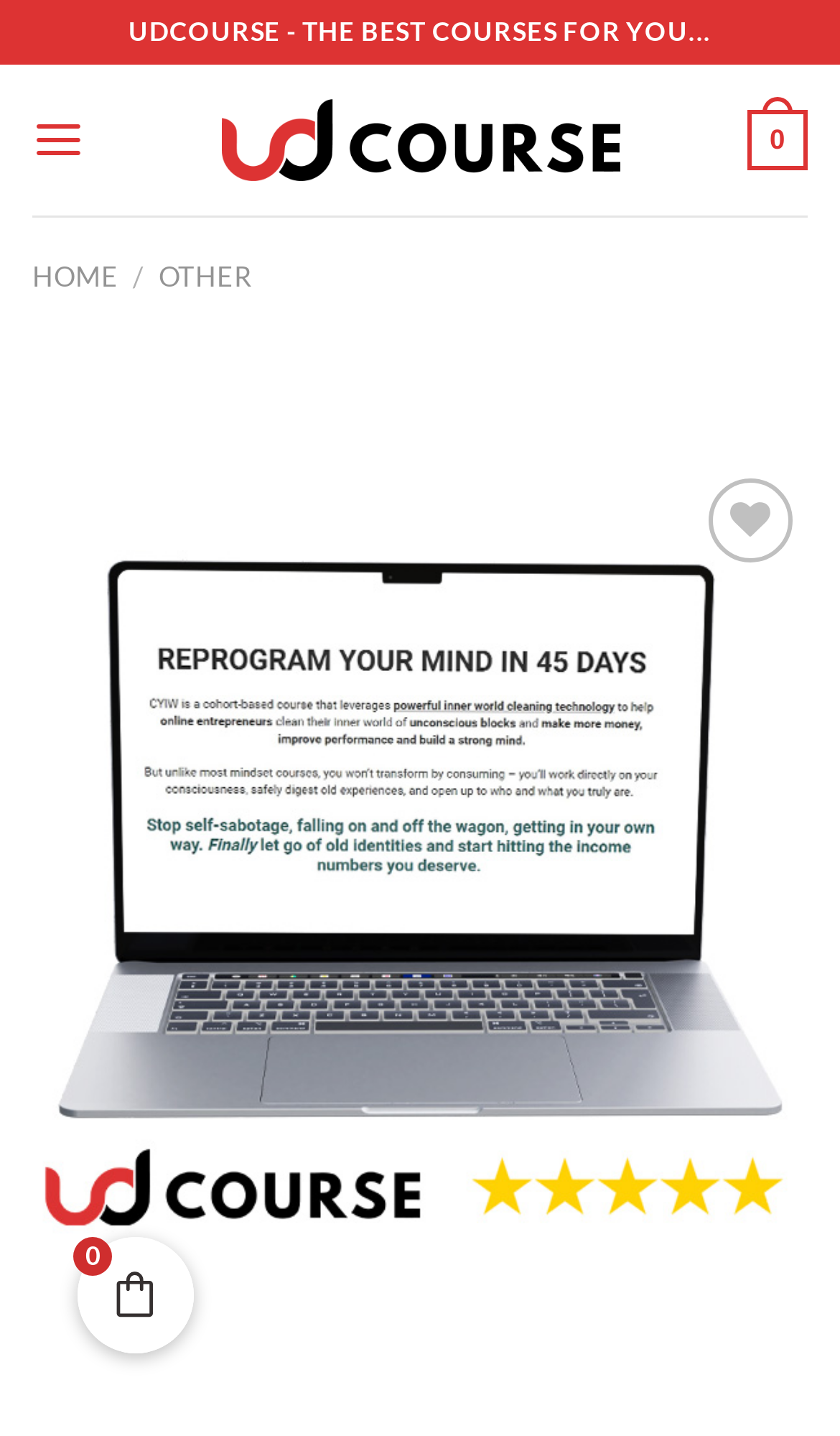Bounding box coordinates are given in the format (top-left x, top-left y, bottom-right x, bottom-right y). All values should be floating point numbers between 0 and 1. Provide the bounding box coordinate for the UI element described as: Mount Virtus

None